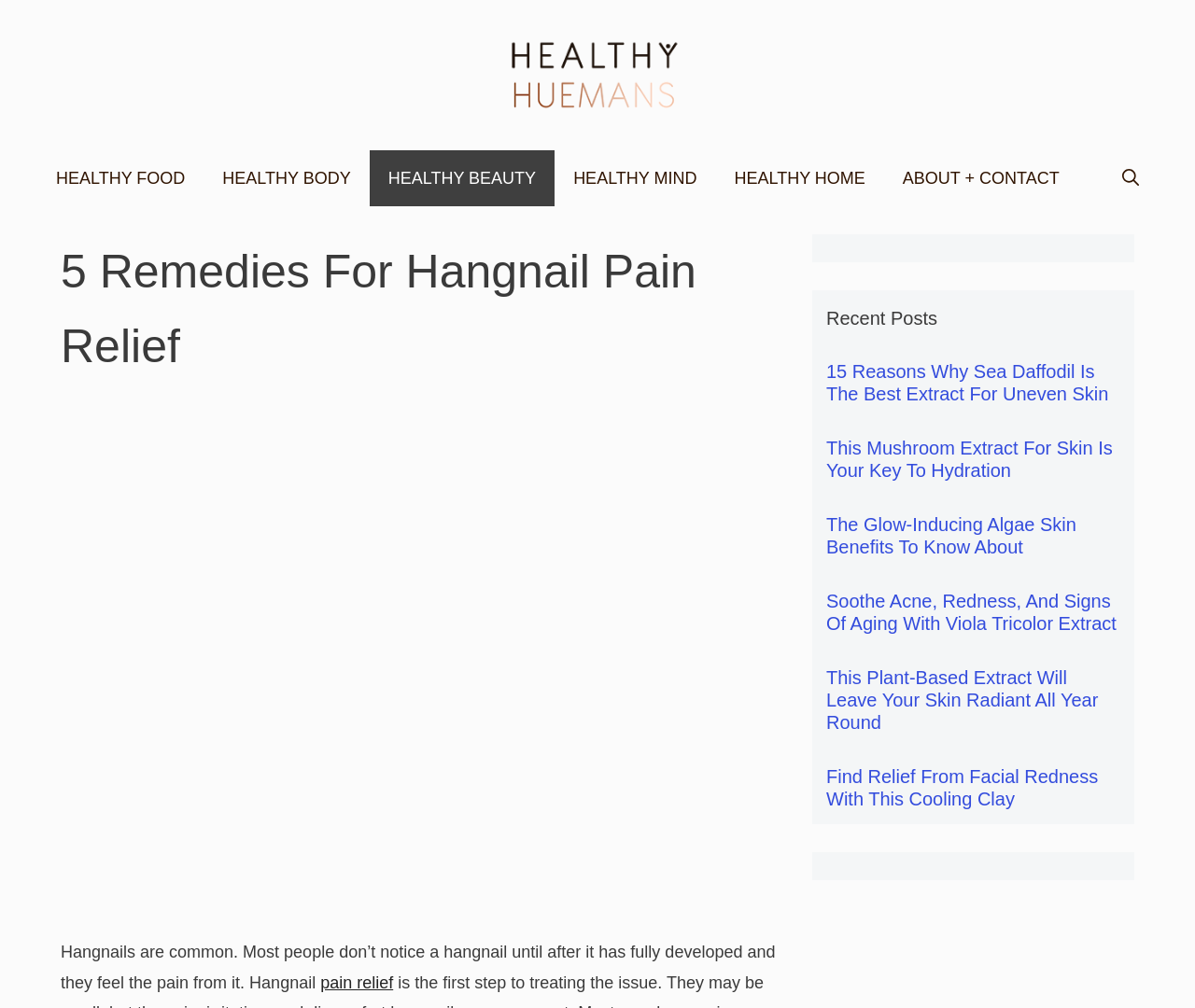What is the topic of the main article?
Relying on the image, give a concise answer in one word or a brief phrase.

Hangnail pain relief